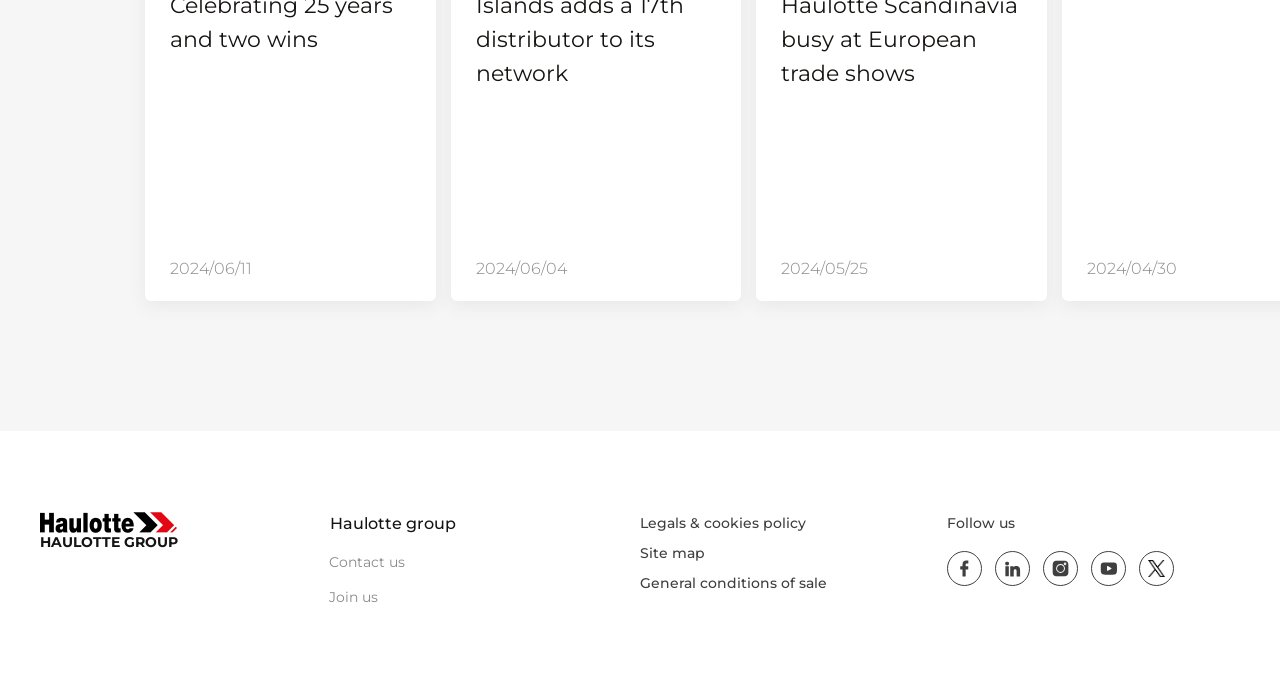Give a concise answer using one word or a phrase to the following question:
How many links are there in the 'Haulotte group' list?

2